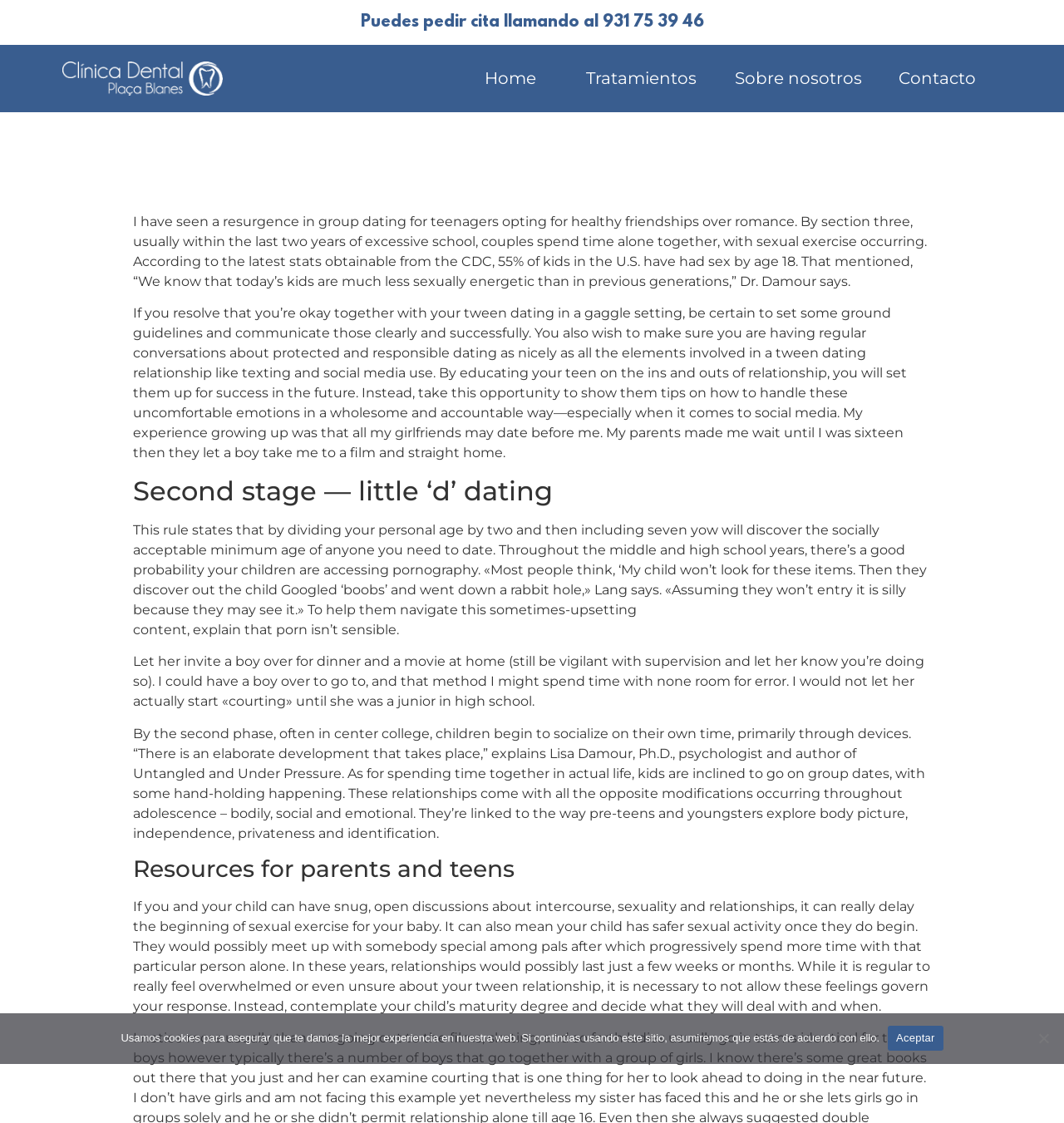What is the recommended approach to tween dating?
Please give a detailed and elaborate answer to the question.

According to the webpage, the recommended approach to tween dating is group dating, where tweens spend time with their friends and potential romantic interests in a group setting, rather than one-on-one dating.